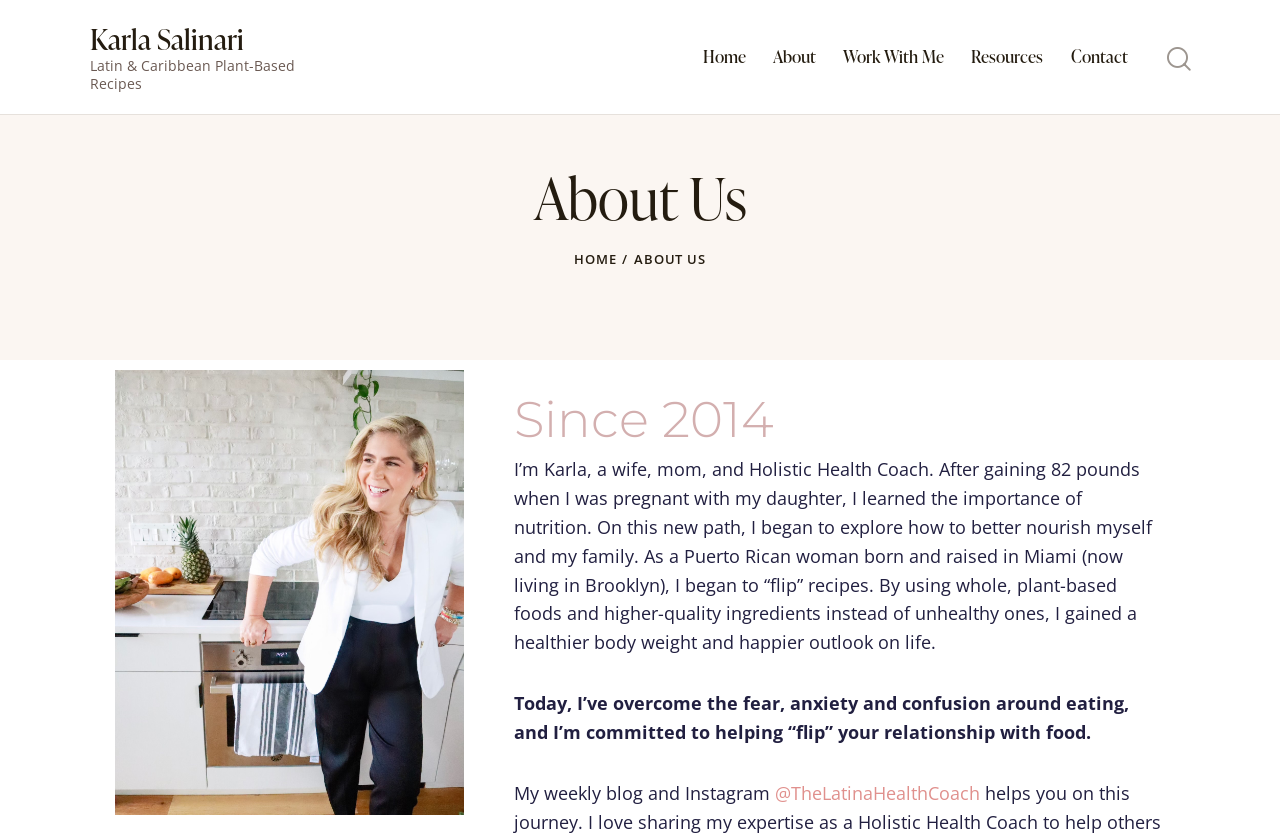Can you provide the bounding box coordinates for the element that should be clicked to implement the instruction: "learn about Karla's story"?

[0.402, 0.462, 0.91, 0.545]